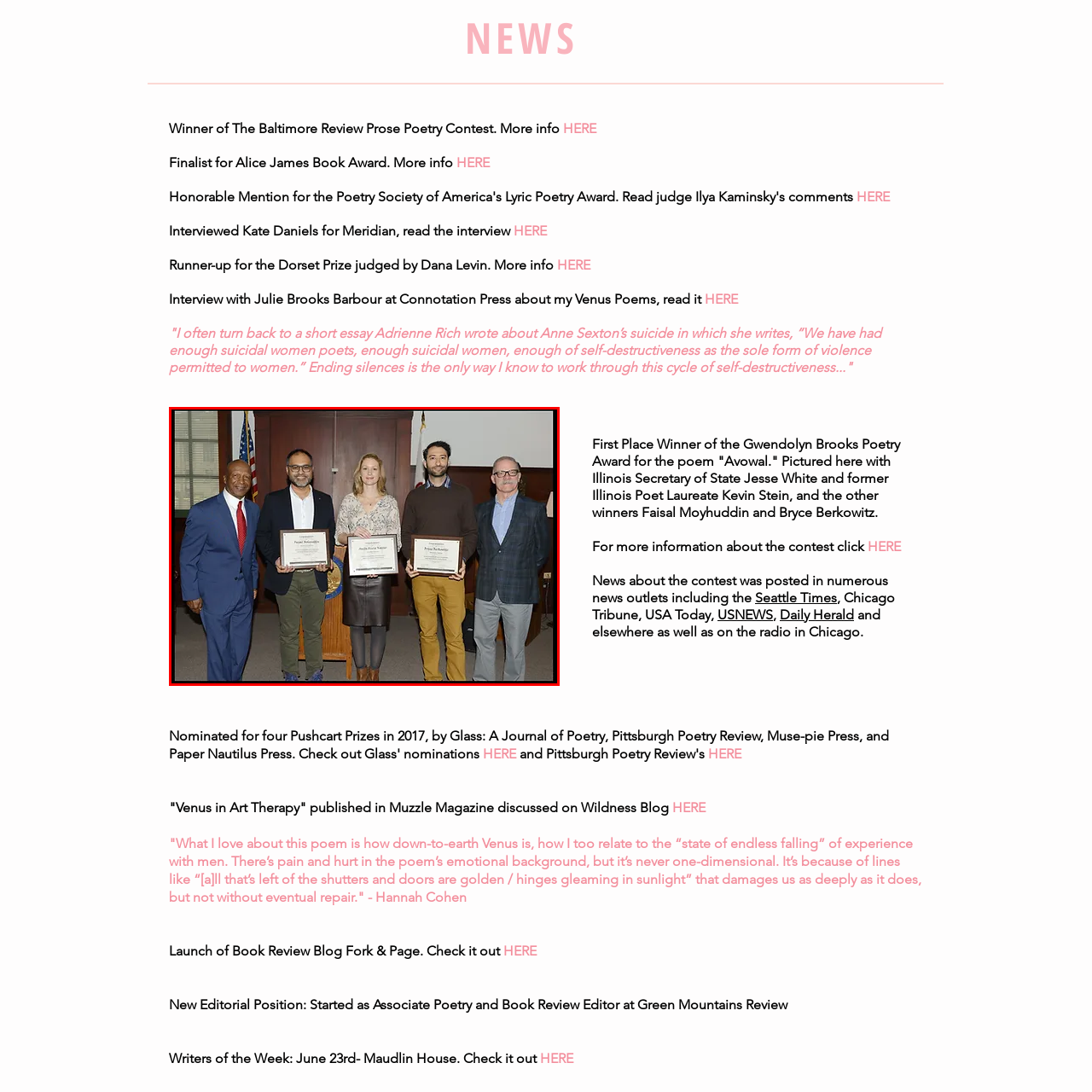Refer to the image enclosed in the red bounding box, then answer the following question in a single word or phrase: What is the name of Anita Olivia Koester's poem?

Avowal